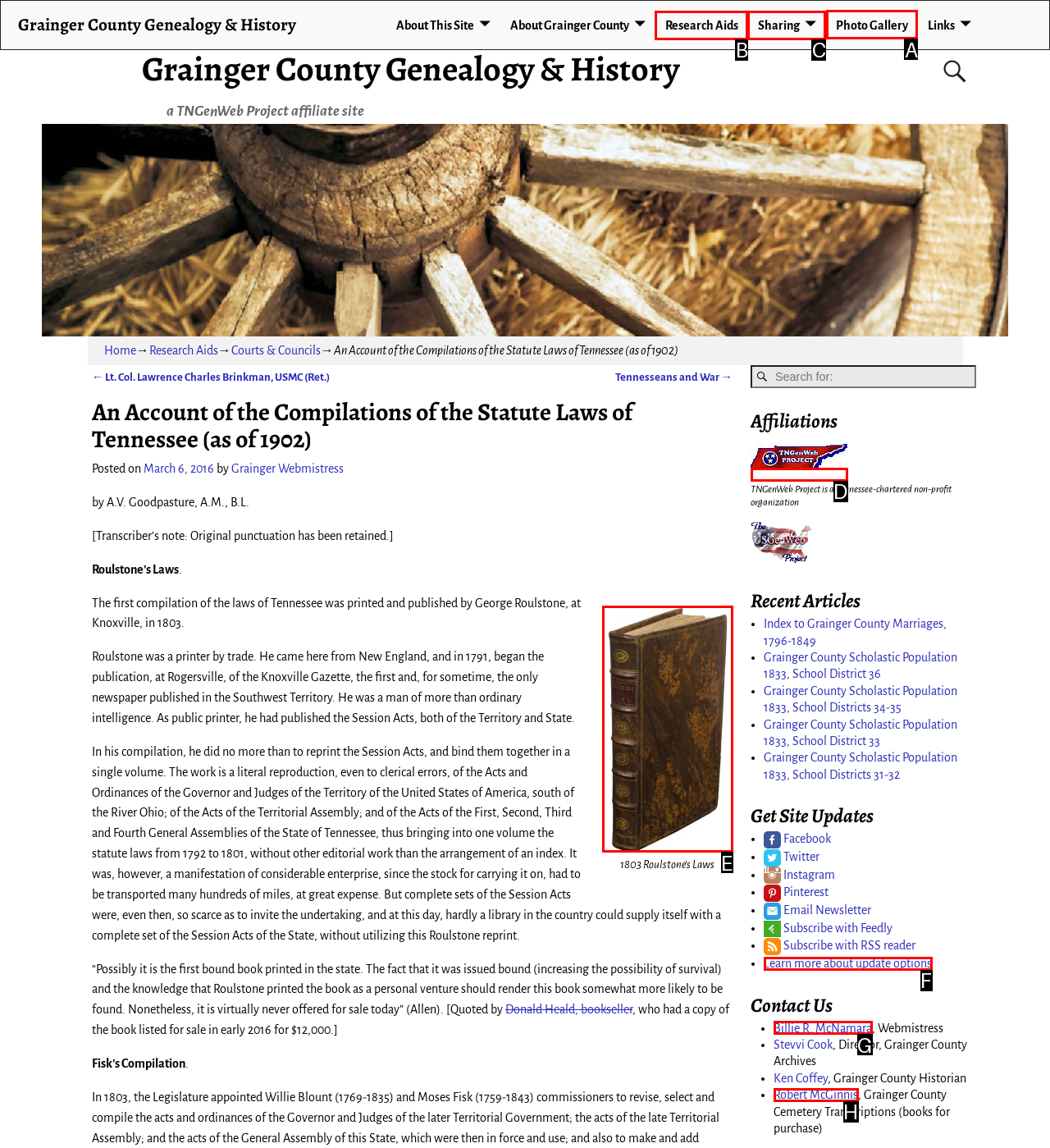Determine which HTML element should be clicked to carry out the following task: view Photo Gallery Respond with the letter of the appropriate option.

A